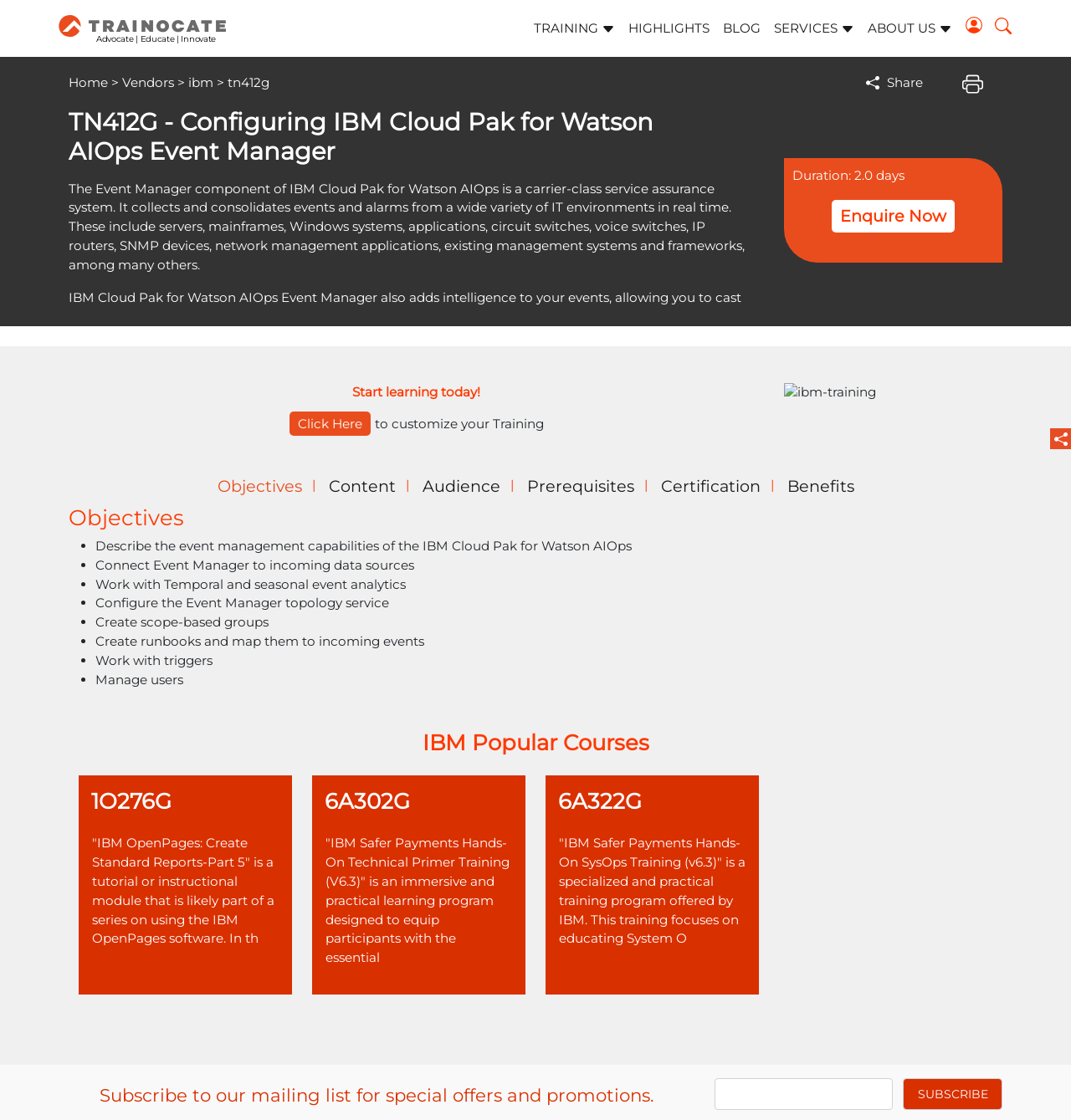What is the principal heading displayed on the webpage?

TN412G - Configuring IBM Cloud Pak for Watson AIOps Event Manager